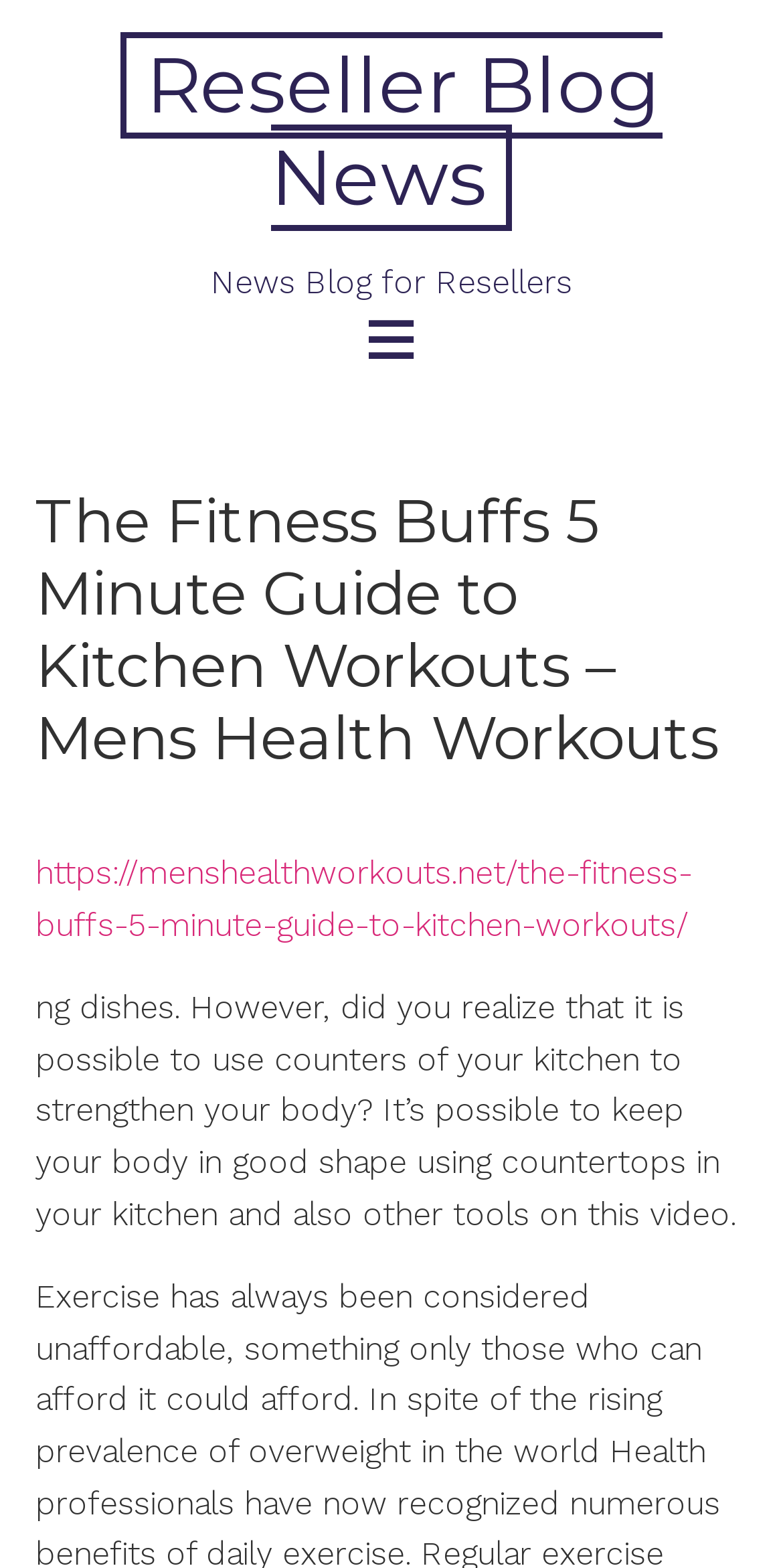Respond with a single word or phrase to the following question: What is the estimated time required for the kitchen workout?

5 minutes